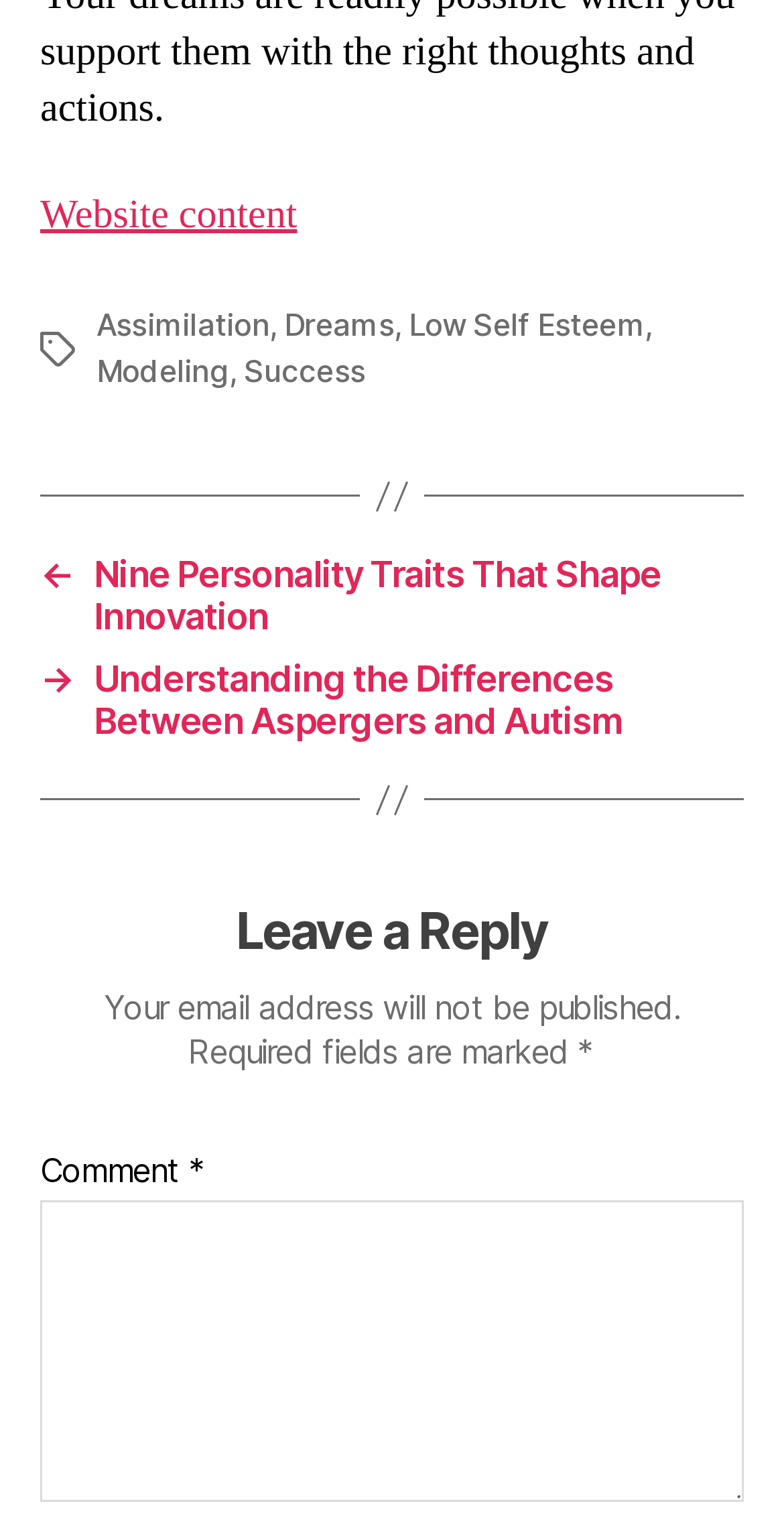What is the purpose of the textbox?
Look at the screenshot and respond with one word or a short phrase.

Comment